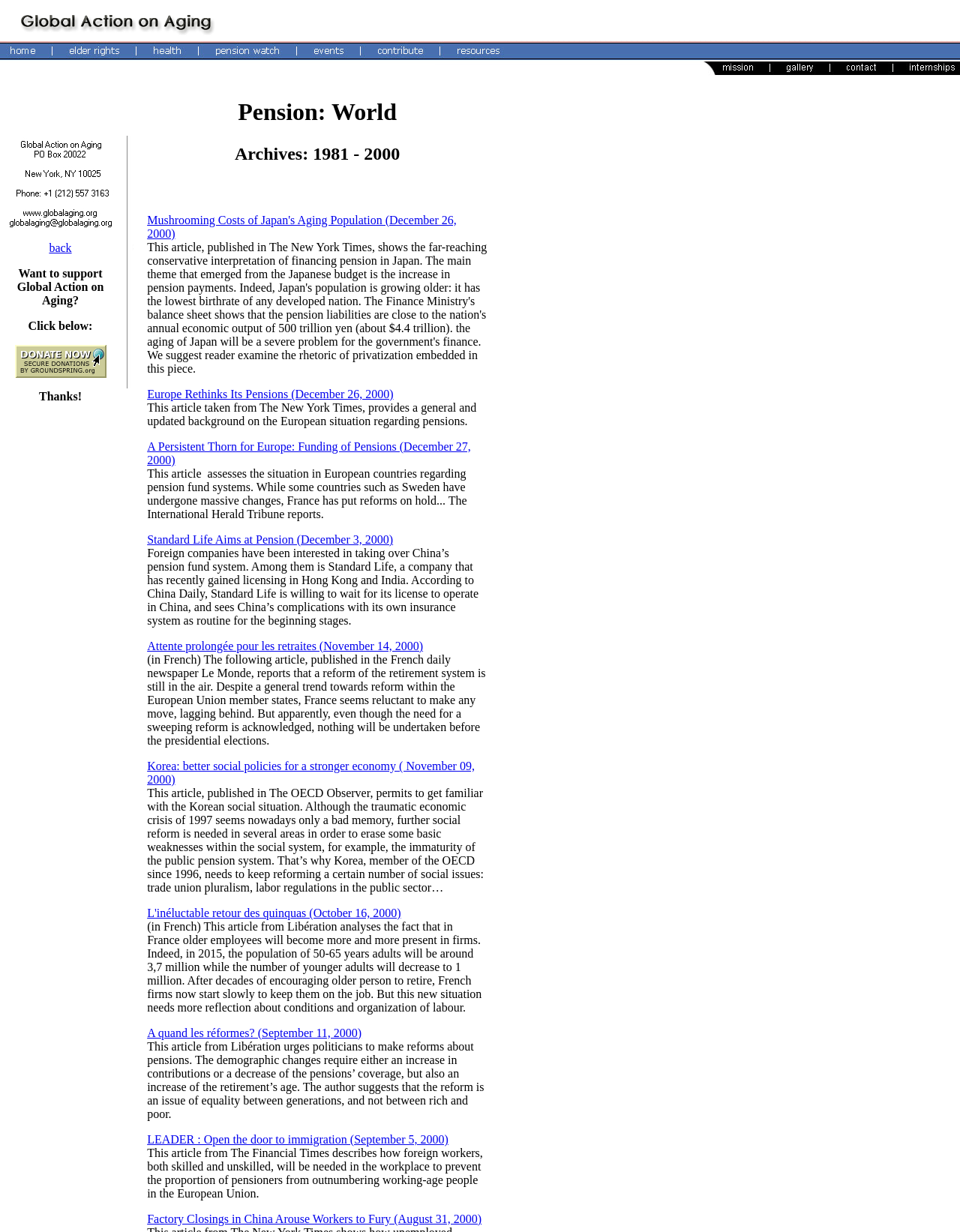Find the bounding box of the UI element described as follows: "back".

[0.051, 0.196, 0.075, 0.206]